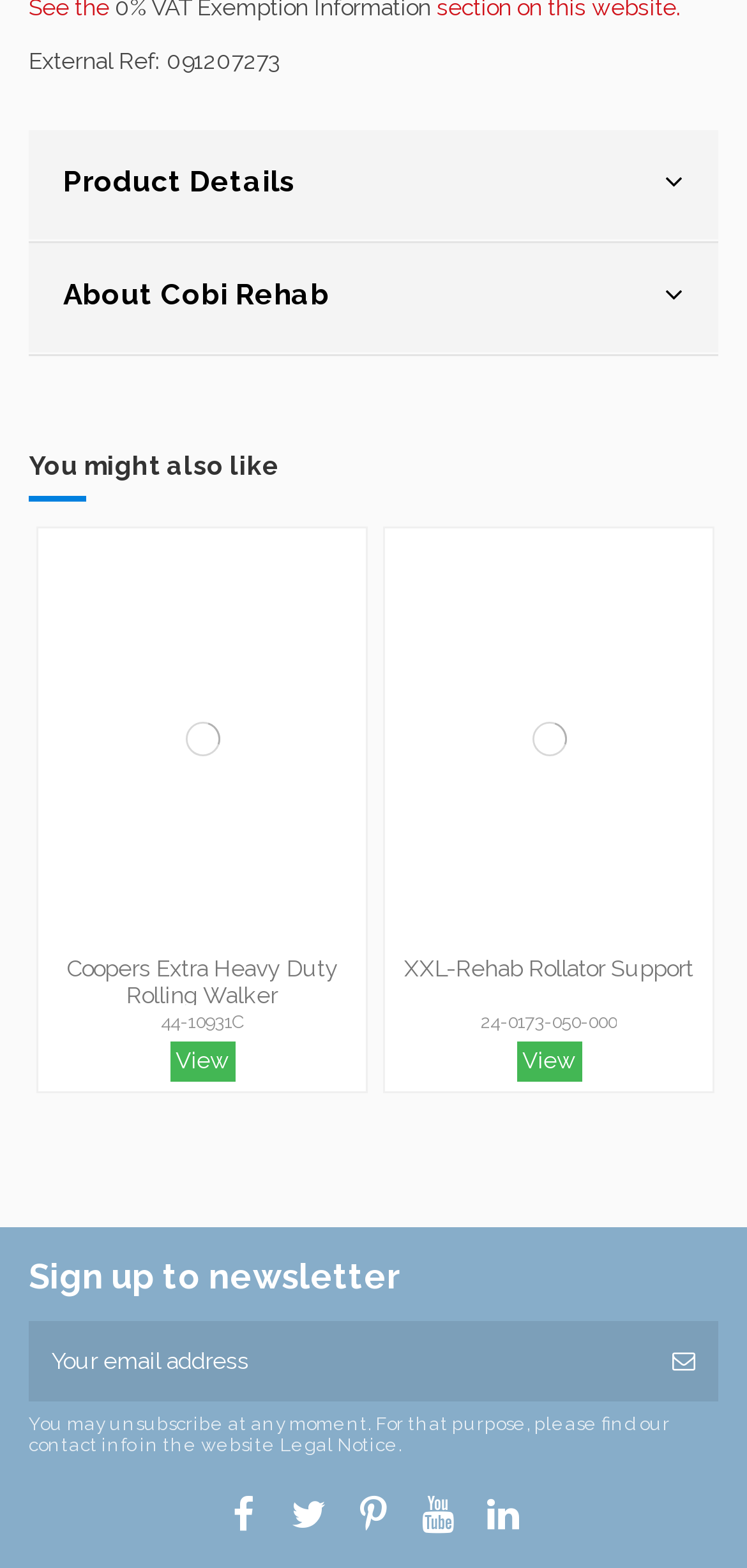Respond to the question below with a concise word or phrase:
How many images are there in the second product?

2